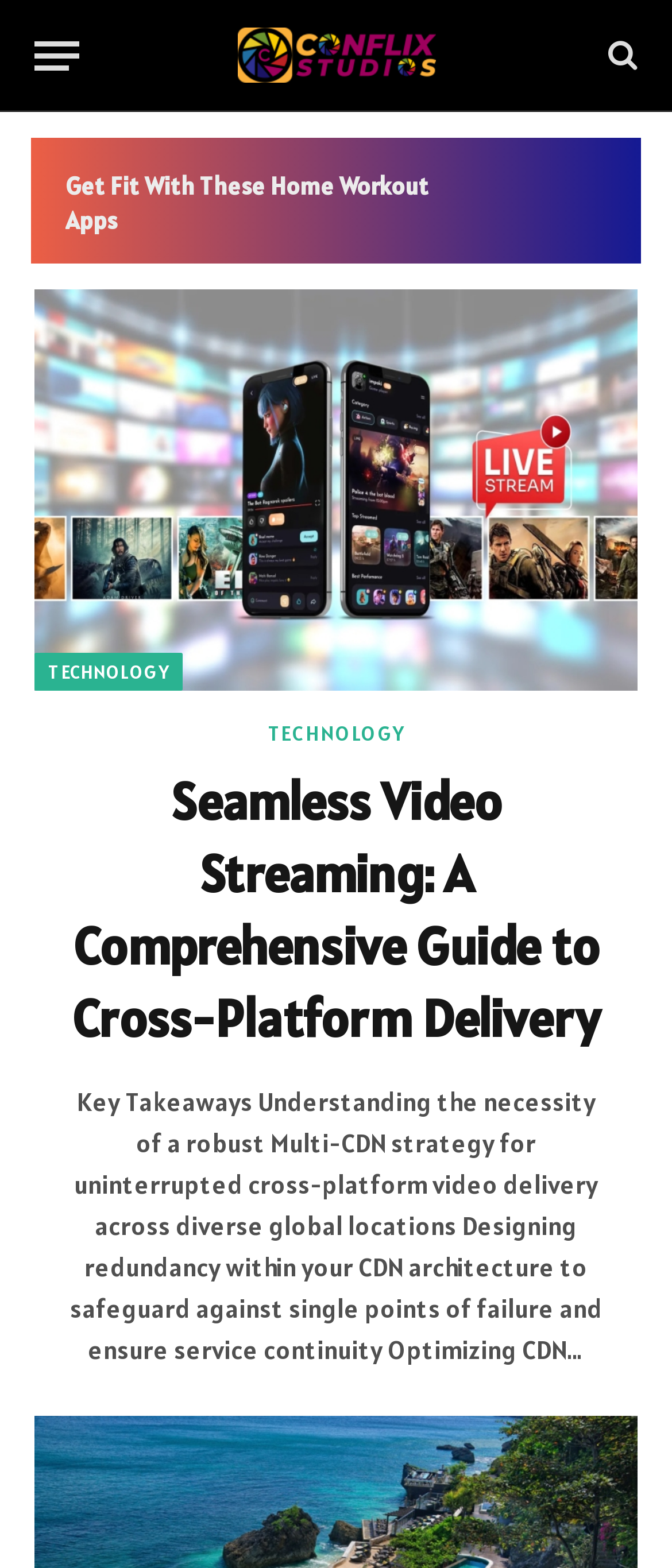What type of news is 'The Best Apps for Learning to Paint with Oil Paints for Intermediates' related to? Examine the screenshot and reply using just one word or a brief phrase.

Lifestyle